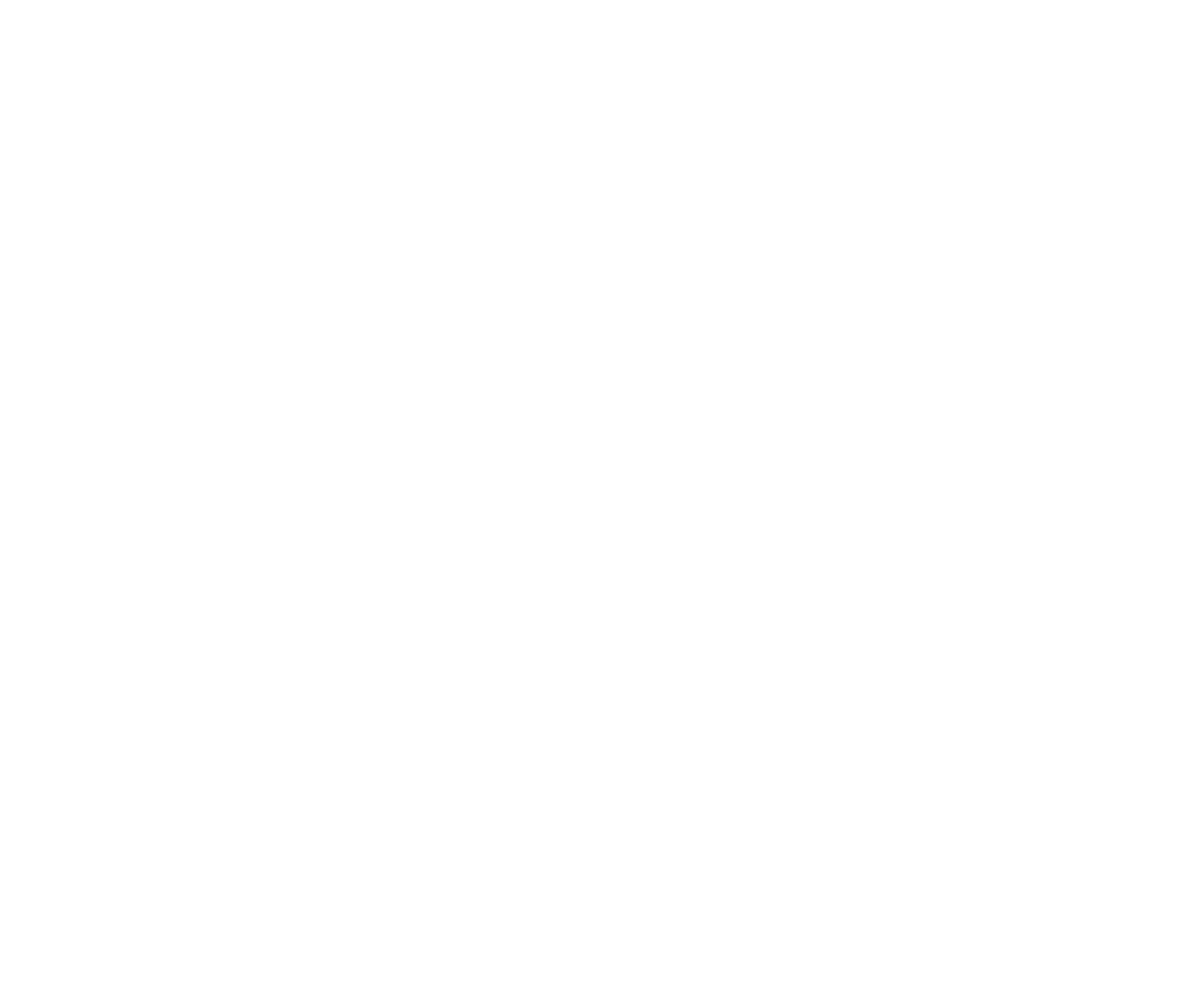Answer the question briefly using a single word or phrase: 
What is the address of the insurance agency?

8240 Parkway Dr #210, La Mesa, CA 91944